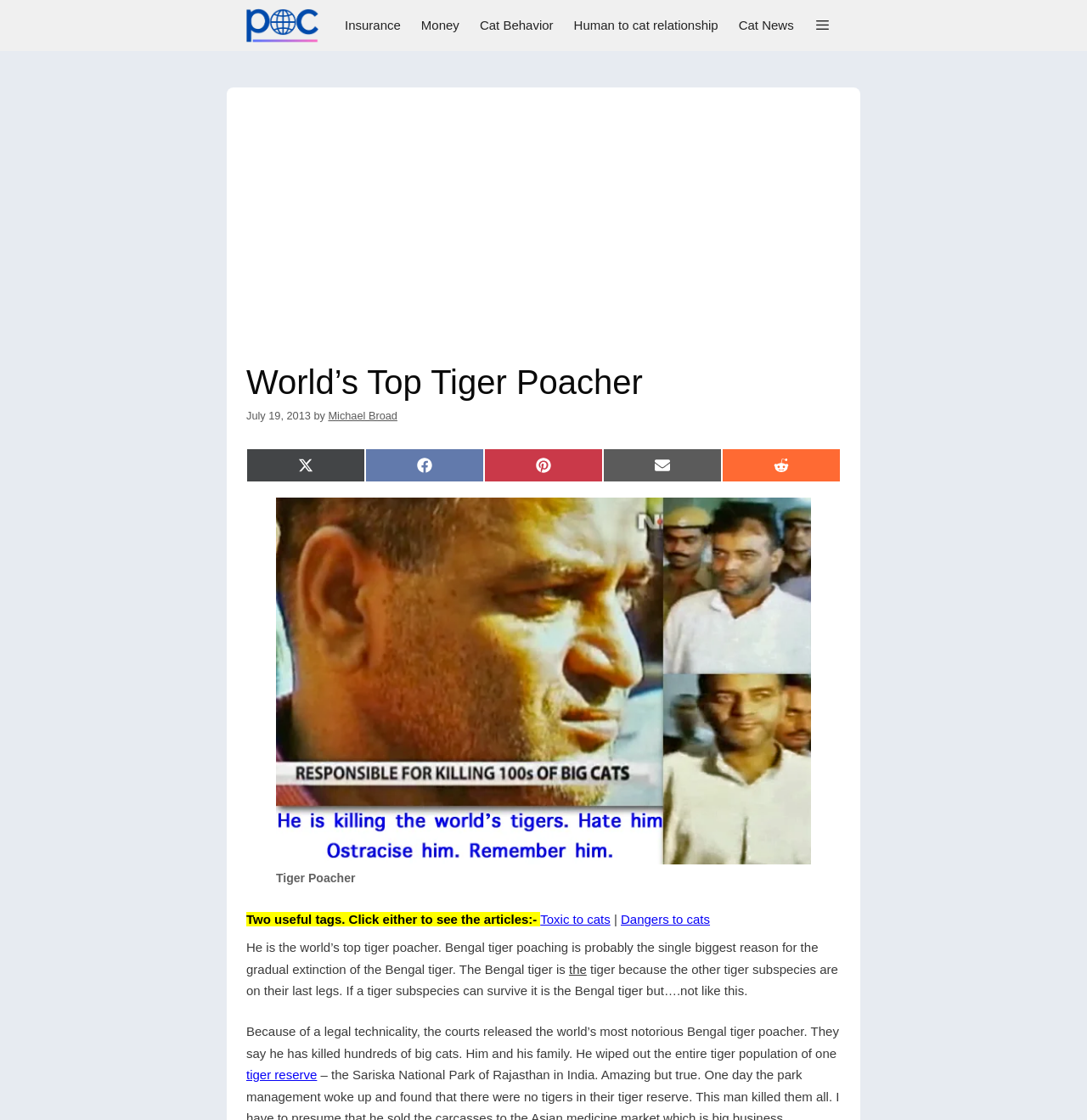Locate the bounding box for the described UI element: "Share on Pinterest". Ensure the coordinates are four float numbers between 0 and 1, formatted as [left, top, right, bottom].

[0.445, 0.4, 0.555, 0.431]